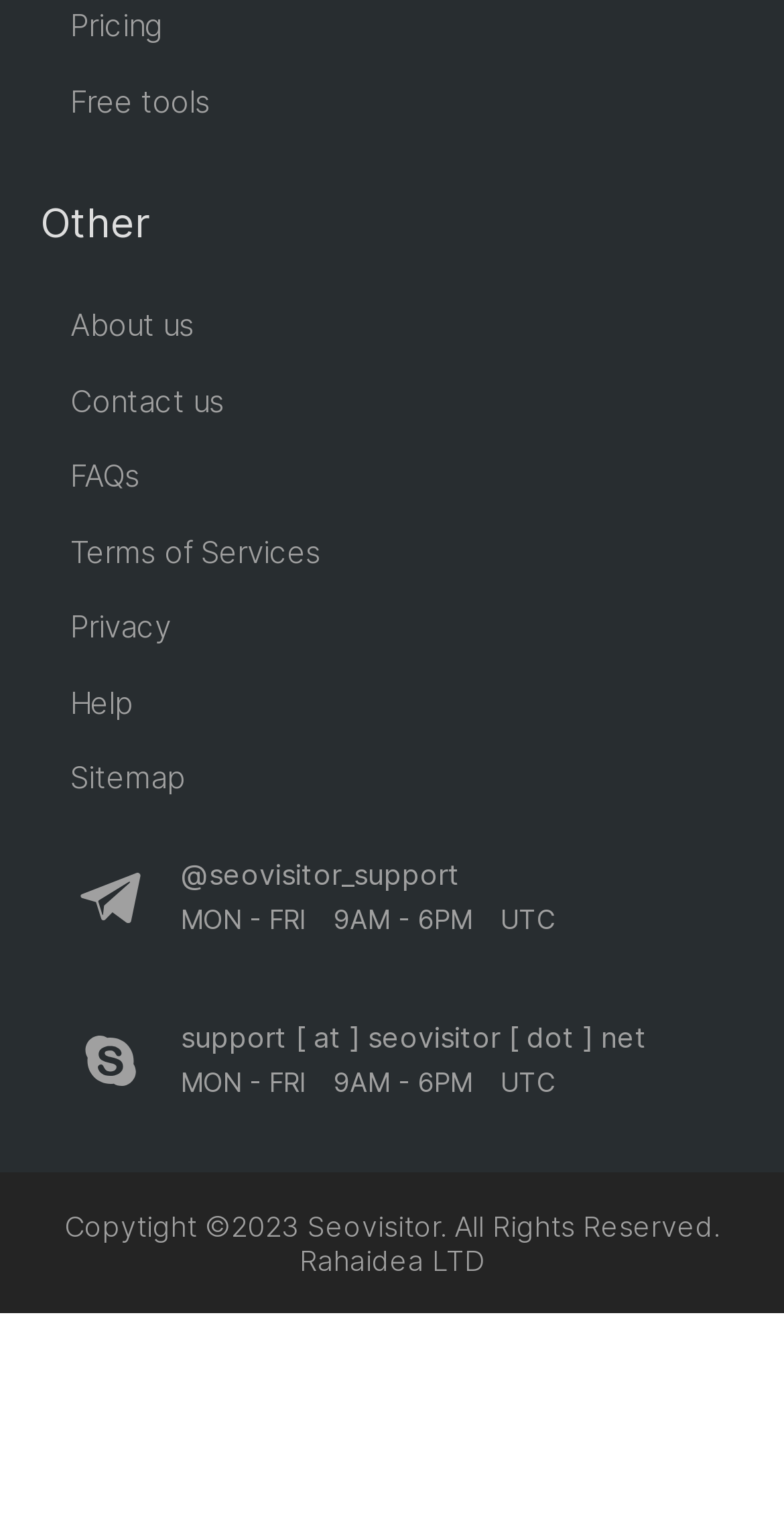Please find the bounding box coordinates of the element that must be clicked to perform the given instruction: "Learn about free tools". The coordinates should be four float numbers from 0 to 1, i.e., [left, top, right, bottom].

[0.09, 0.054, 0.269, 0.078]